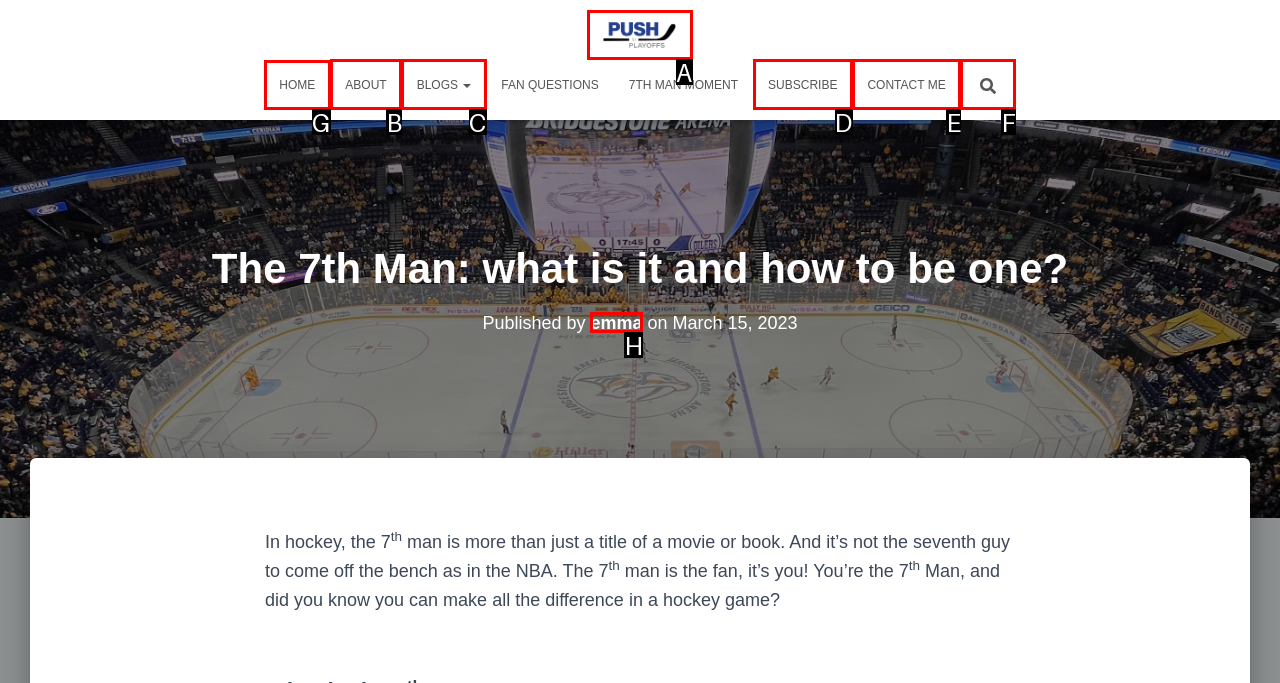Identify the correct option to click in order to accomplish the task: go to homepage Provide your answer with the letter of the selected choice.

G